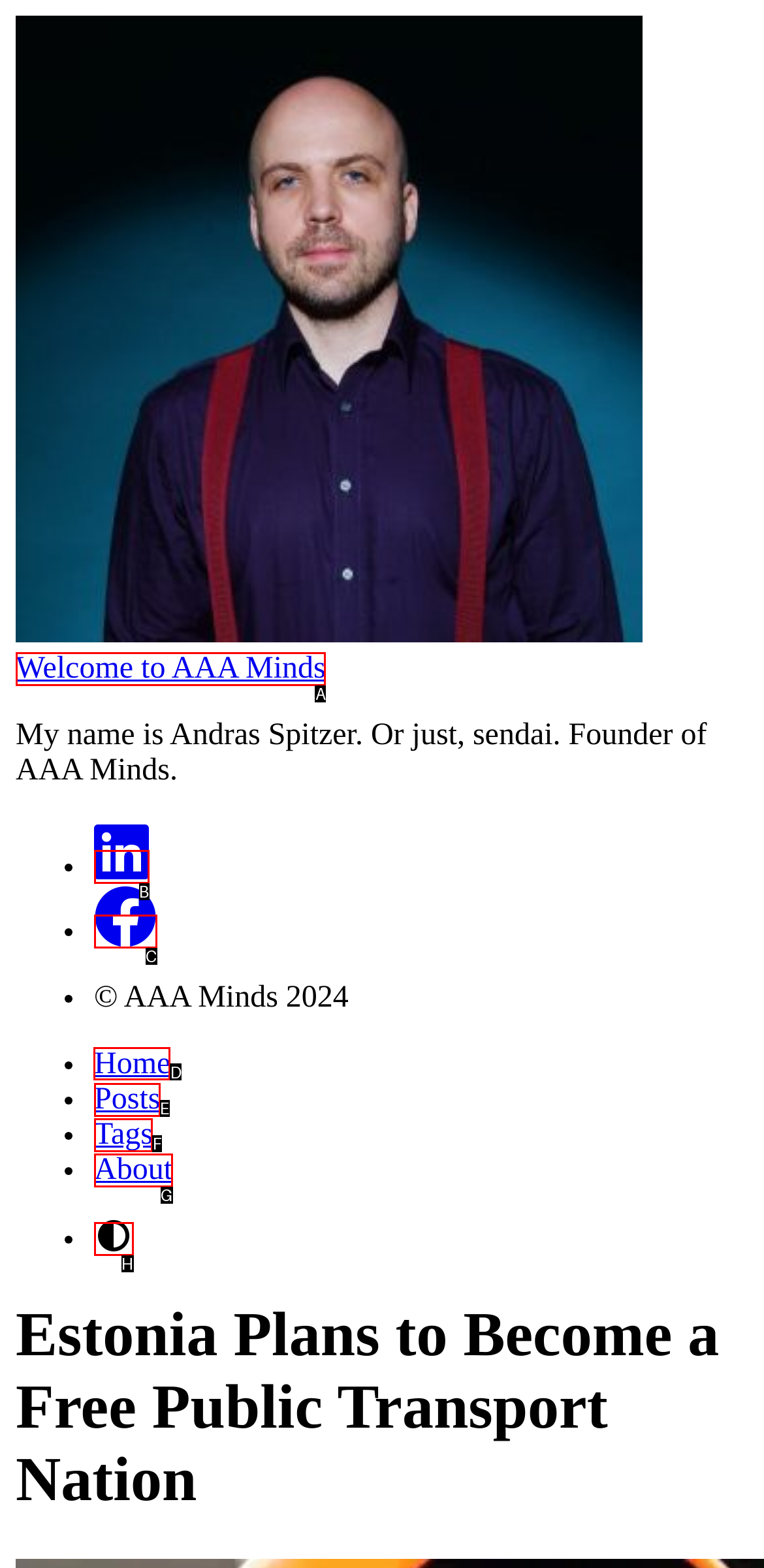Indicate the HTML element that should be clicked to perform the task: Go to home page Reply with the letter corresponding to the chosen option.

D